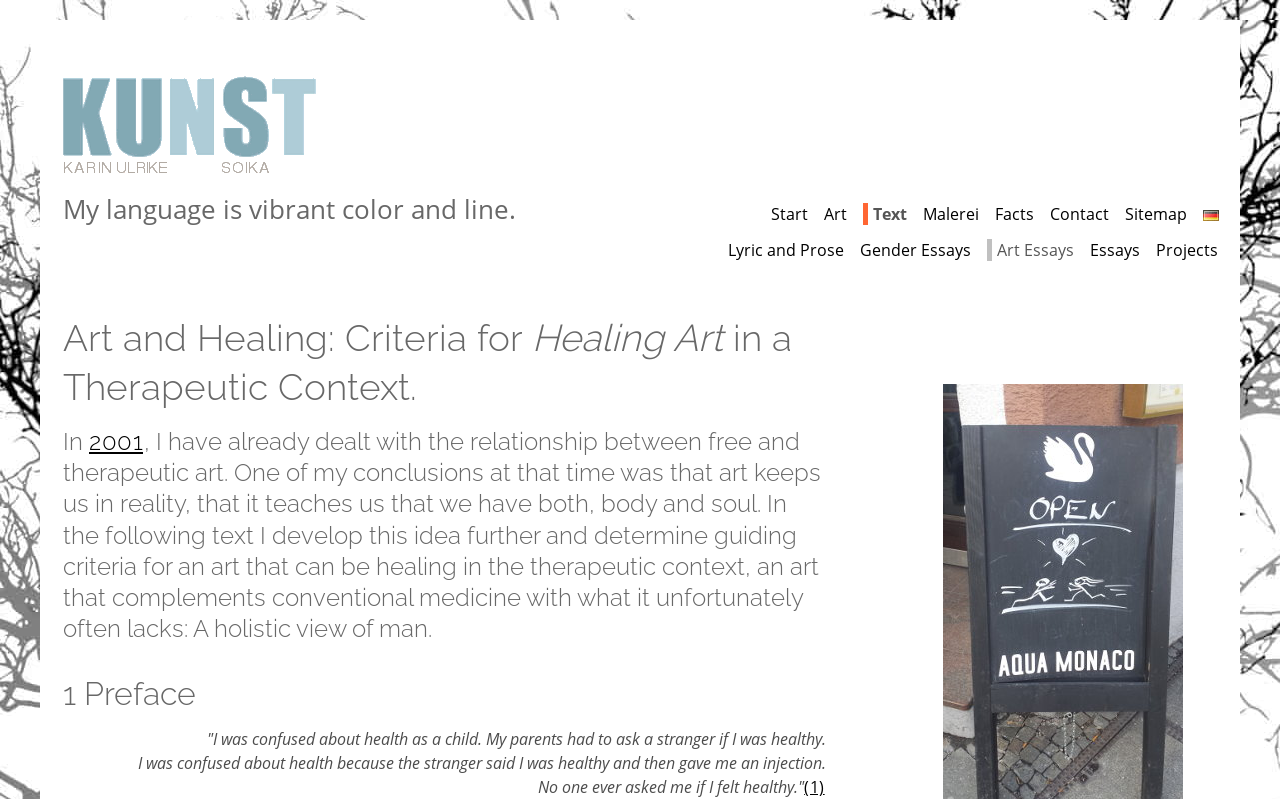Create an elaborate caption for the webpage.

This webpage is about art and healing, with a focus on the therapeutic context. At the top left, there is a link to "Karin Ulrike Soika - Informeller Abstrakter Expressionismus" accompanied by an image. Below this, there is a quote "My language is vibrant color and line." 

On the top right, there are several links to different sections of the website, including "Start", "Art", "Text", "Lyric and Prose", "Gender Essays", "Art Essays", "Essays", "Projects", "Malerei", "Facts", "Contact", "Sitemap", and "Deutsch". 

The main content of the webpage is divided into sections, with headings and paragraphs of text. The first section is titled "Art and Healing: Criteria for Healing Art in a Therapeutic Context." and has a paragraph of text that discusses the relationship between free and therapeutic art. 

Below this, there is a section titled "1 Preface" which contains three paragraphs of text that share personal anecdotes about health and wellness. The text is written in a reflective and introspective tone, with the author sharing their own experiences and thoughts about health.